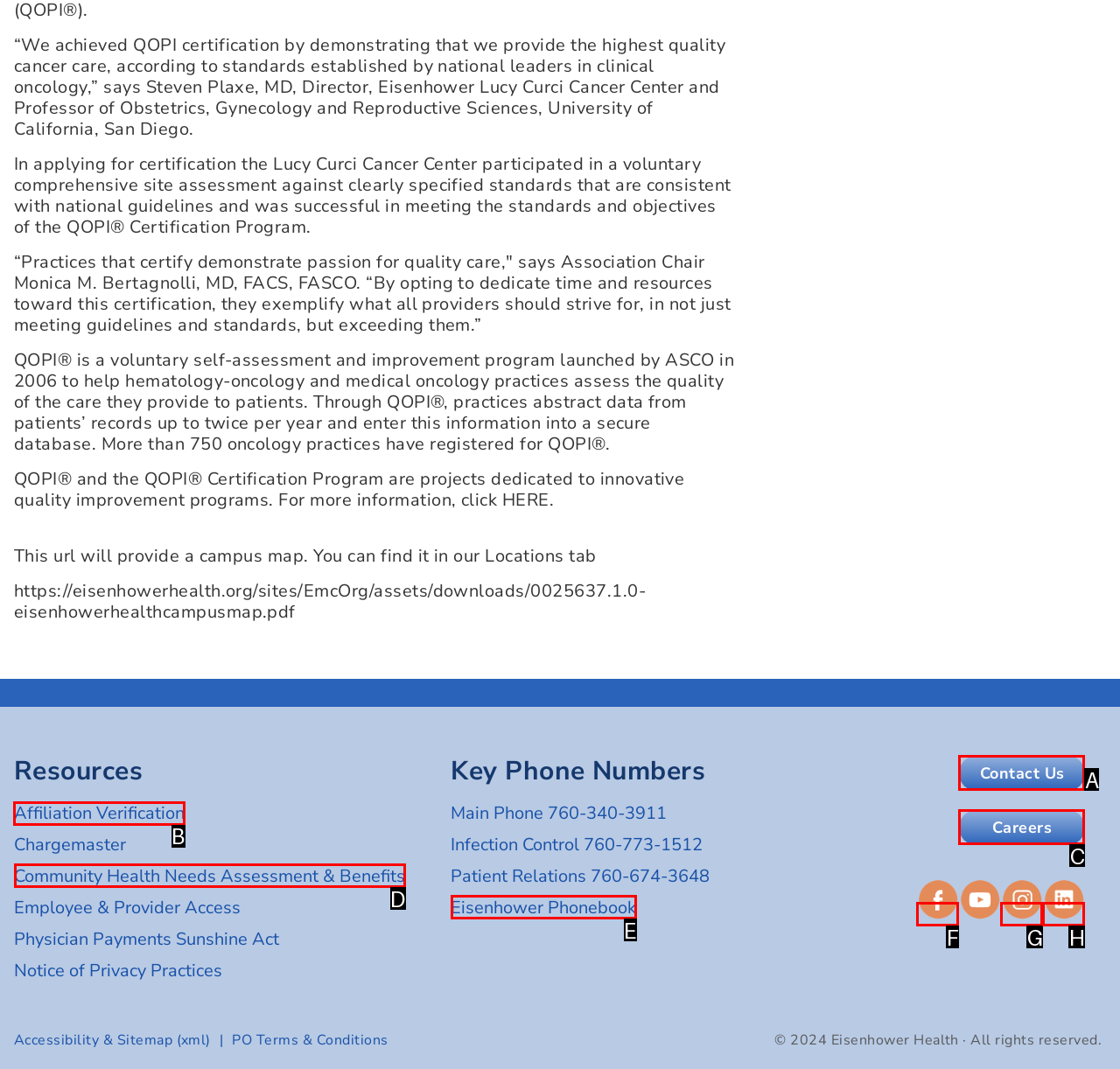From the given options, choose the one to complete the task: Click on Affiliation Verification
Indicate the letter of the correct option.

B